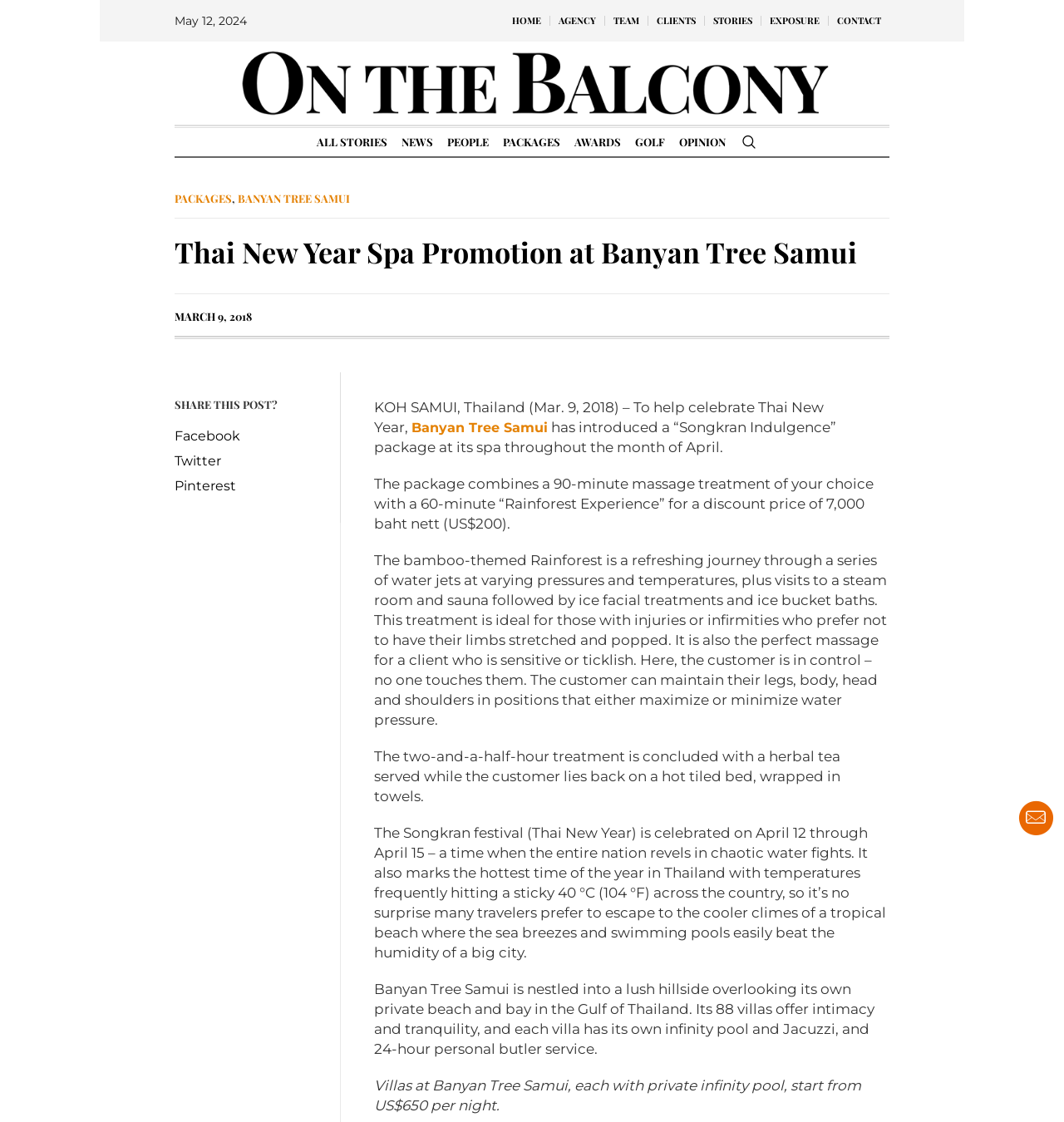What is the price of the 'Songkran Indulgence' package?
Using the information from the image, provide a comprehensive answer to the question.

The question asks for the price of the 'Songkran Indulgence' package. By reading the webpage, we can find the answer in the paragraph that describes the package, which states 'The package combines a 90-minute massage treatment of your choice with a 60-minute “Rainforest Experience” for a discount price of 7,000 baht nett (US$200).'.